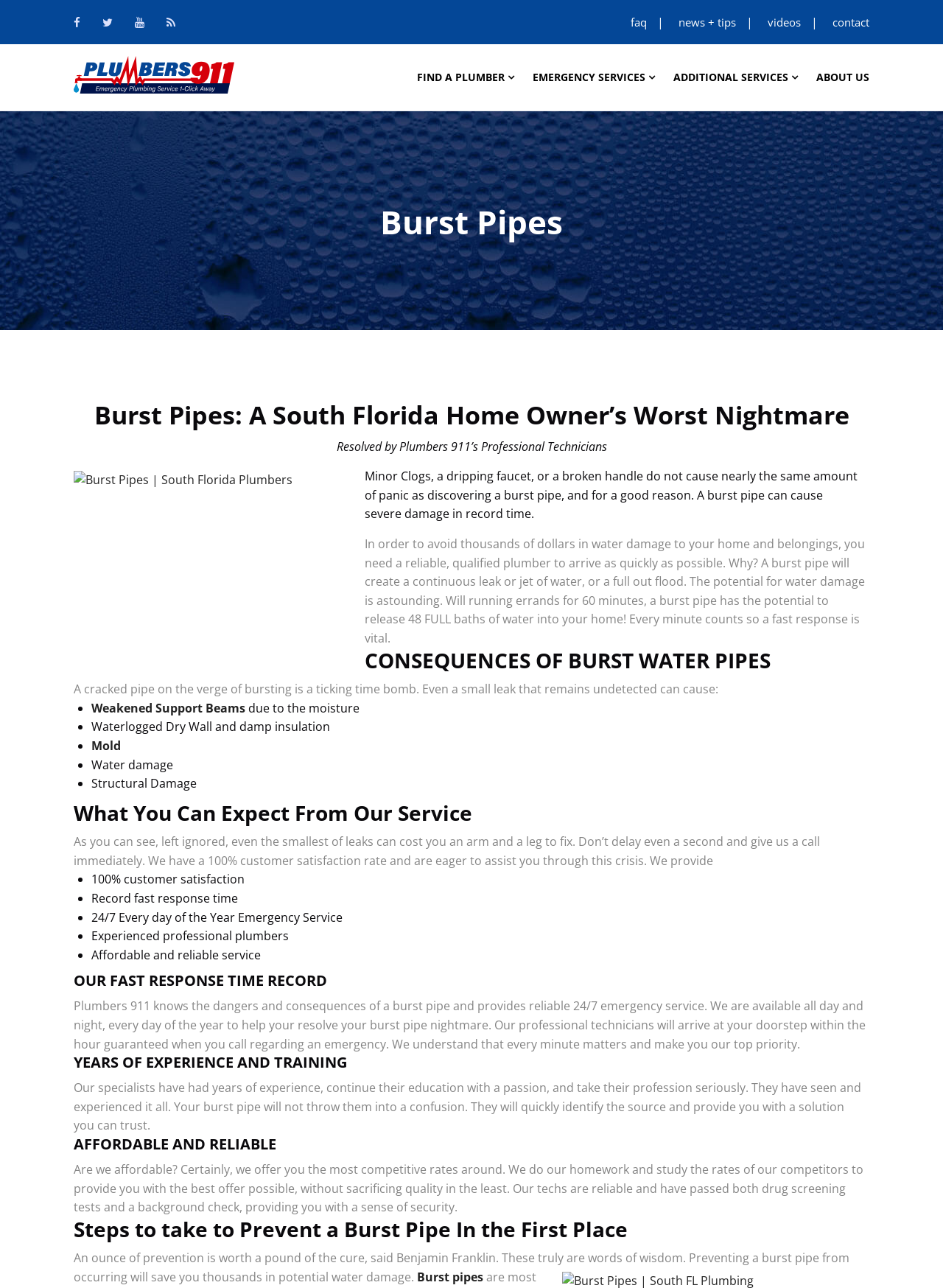Specify the bounding box coordinates of the element's region that should be clicked to achieve the following instruction: "Click on the 'FIND A PLUMBER' button". The bounding box coordinates consist of four float numbers between 0 and 1, in the format [left, top, right, bottom].

[0.442, 0.049, 0.535, 0.072]